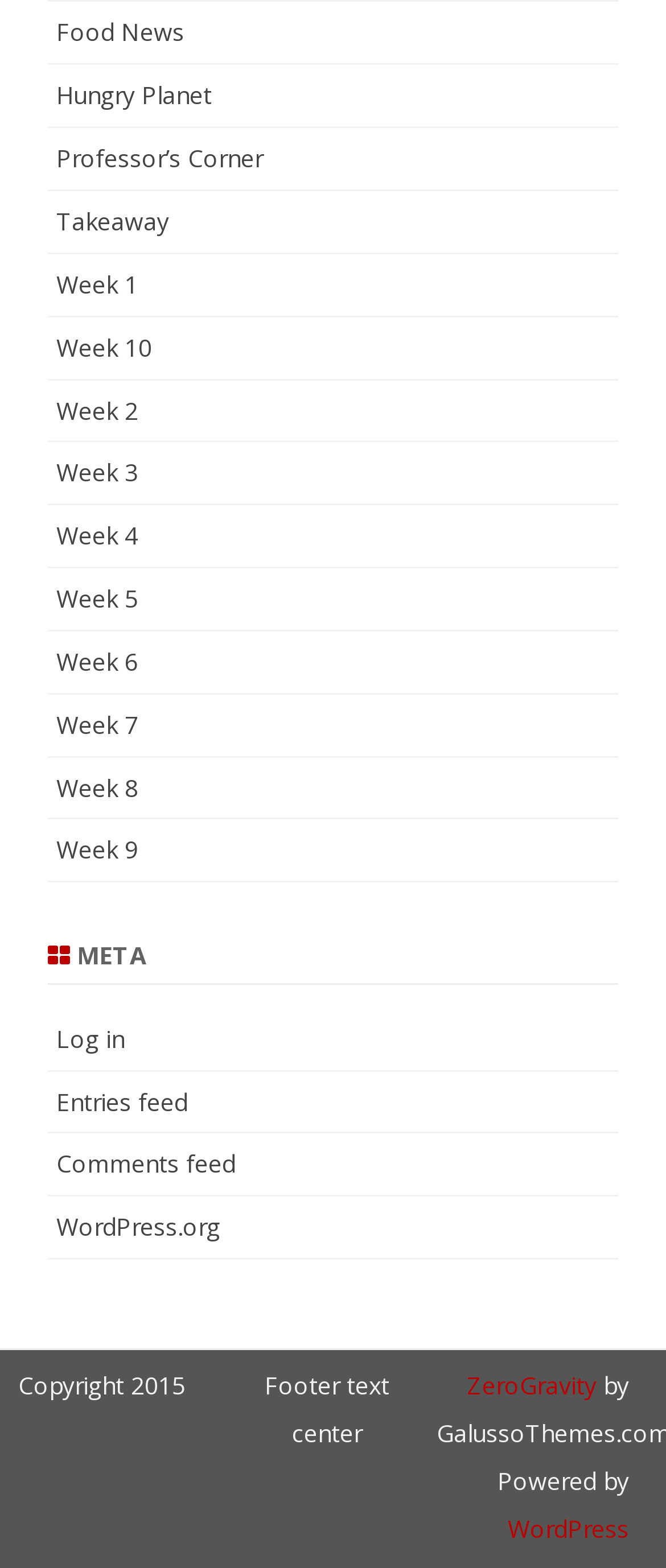Using the information in the image, give a detailed answer to the following question: How many weeks are listed on the webpage?

There are 10 weeks listed on the webpage, starting from 'Week 1' to 'Week 10', which are located vertically below each other on the left side of the webpage.